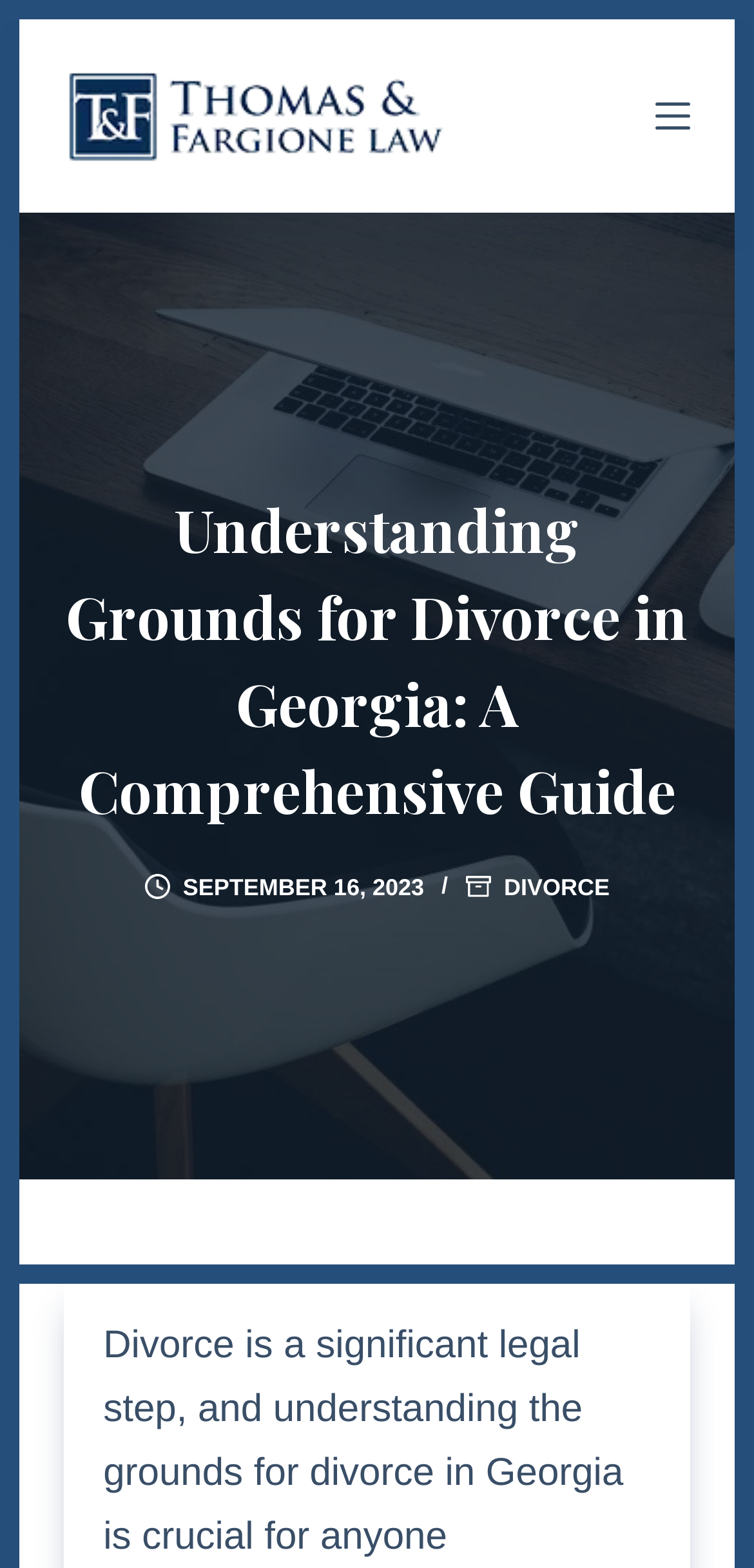Respond with a single word or short phrase to the following question: 
What is the date mentioned on the webpage?

SEPTEMBER 16, 2023